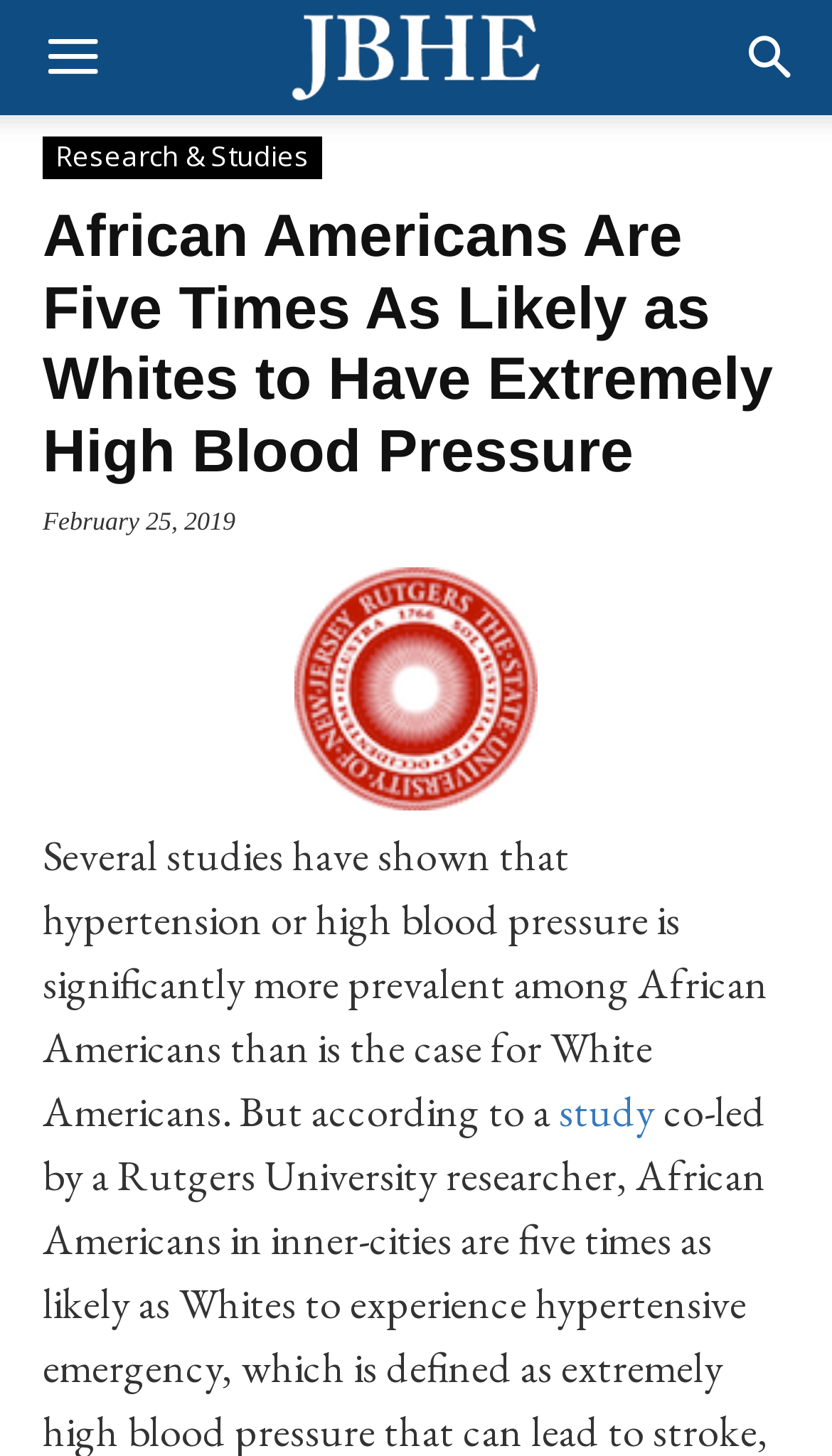Provide a single word or phrase to answer the given question: 
What is the purpose of the 'Menu' button?

To access menu options